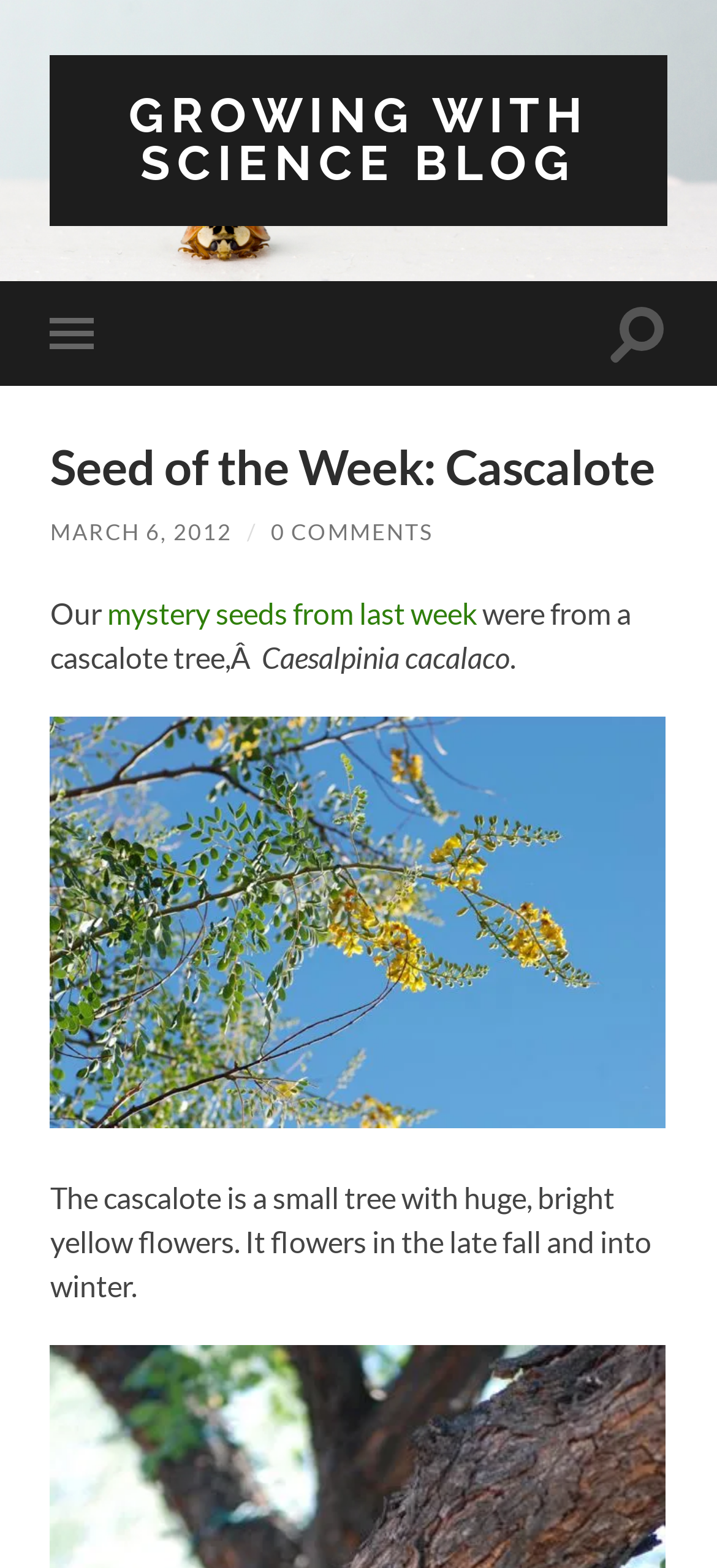Please find and give the text of the main heading on the webpage.

Seed of the Week: Cascalote